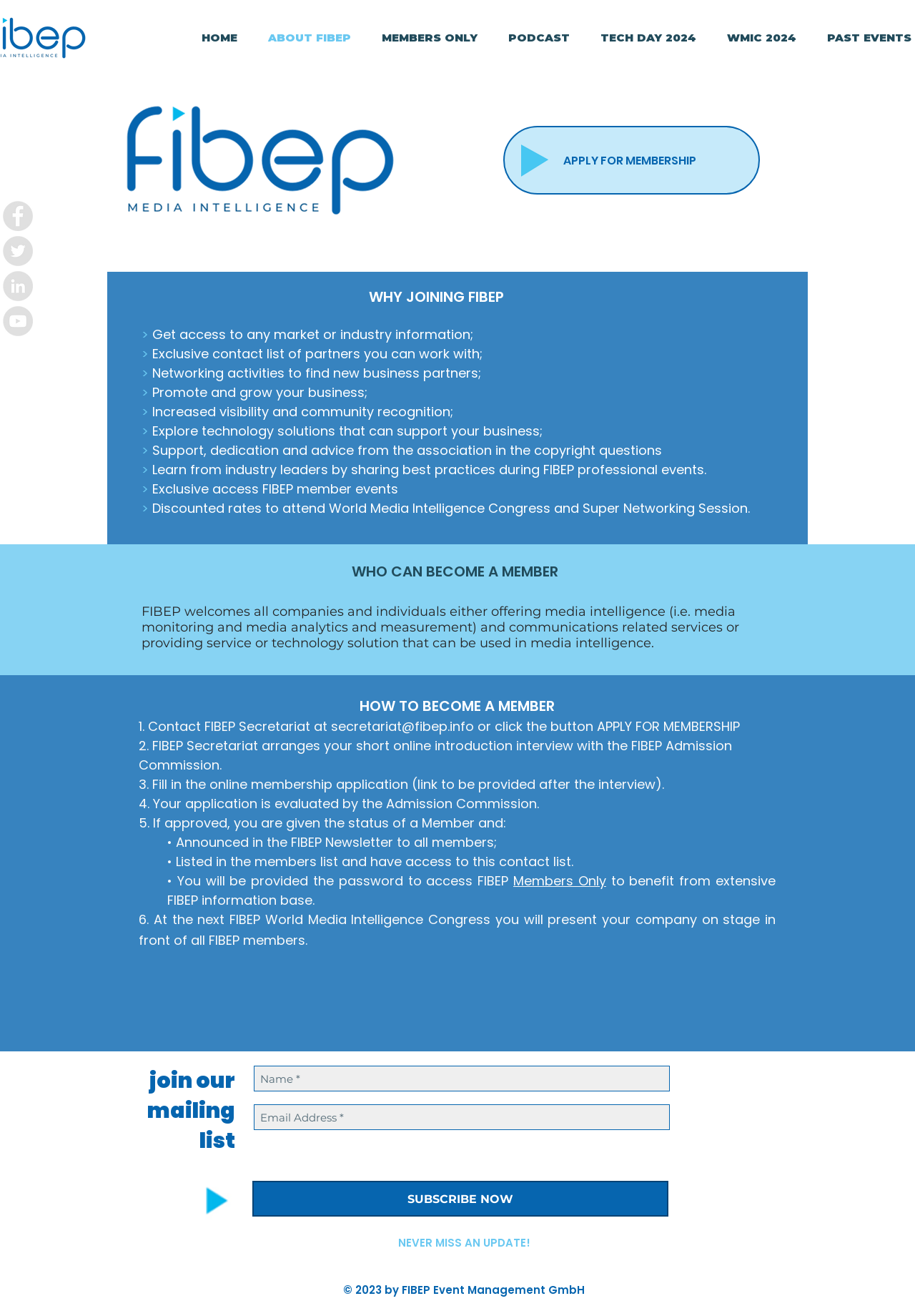What is the organization's name?
Look at the image and answer with only one word or phrase.

FIBEP